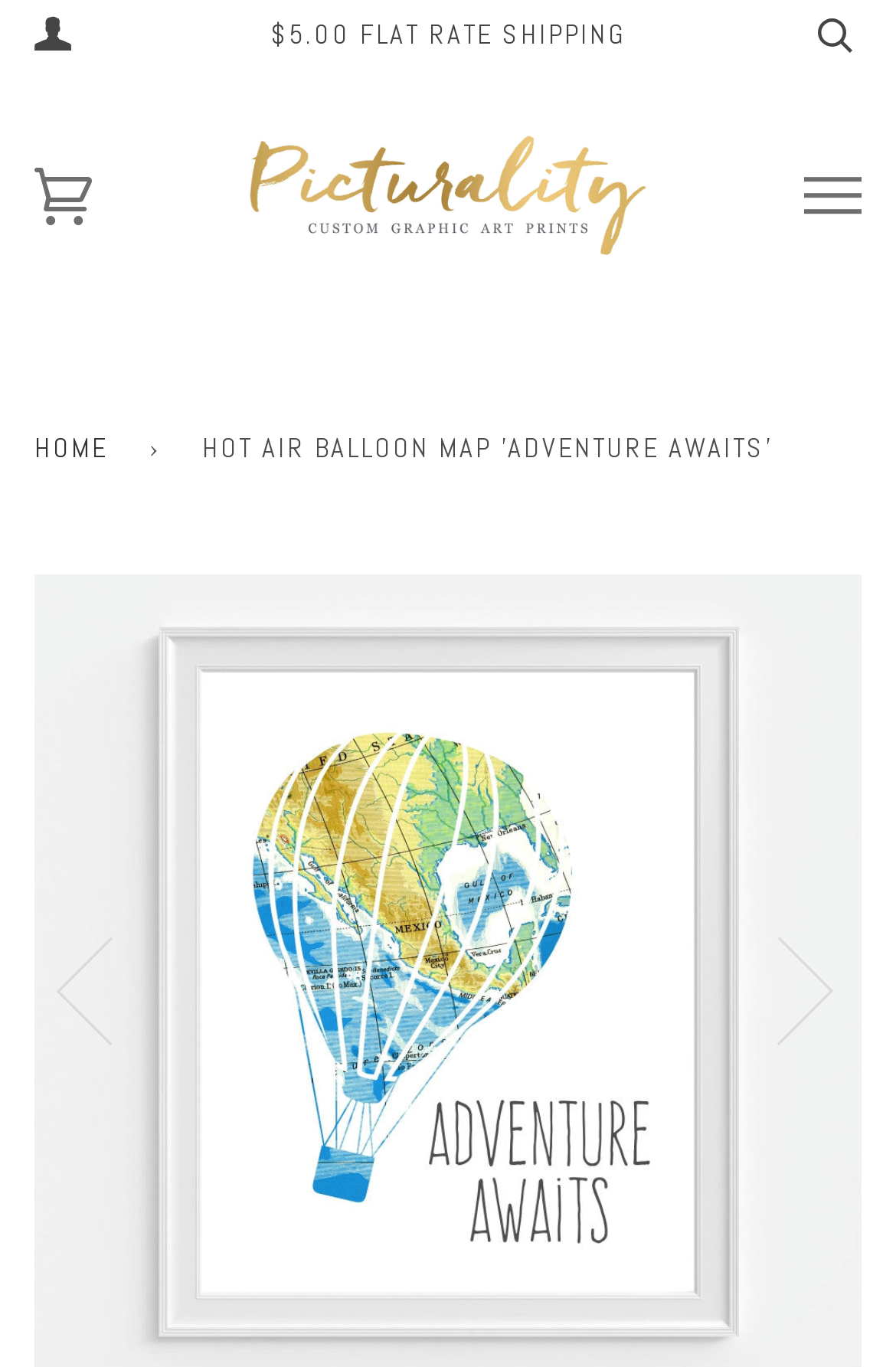Determine the bounding box coordinates (top-left x, top-left y, bottom-right x, bottom-right y) of the UI element described in the following text: $5.00 Flat Rate Shipping

[0.301, 0.012, 0.699, 0.039]